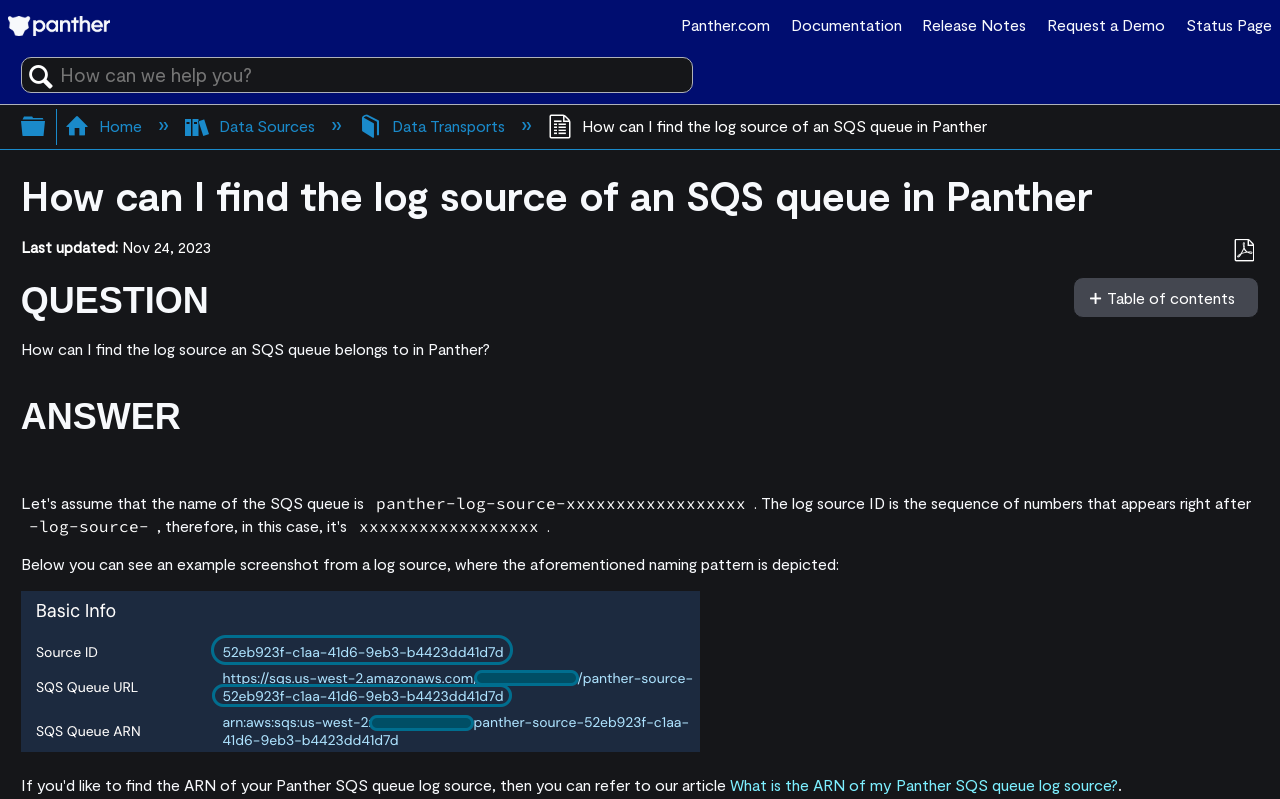Describe all the visual and textual components of the webpage comprehensively.

The webpage is a knowledge base article from Panther, titled "How can I find the log source of an SQS queue in Panther". At the top, there is a header section with several links, including "Panther.com", "Documentation", "Release Notes", "Request a Demo", and "Status Page". There is also a search box and a button to expand or collapse the global hierarchy.

Below the header, there is a section with a heading that matches the title of the article. This section contains a description list with the last updated date, "Nov 24, 2023". There is also a link to save the article as a PDF.

The main content of the article is divided into two sections, "QUESTION" and "ANSWER". The "QUESTION" section asks how to find the log source of an SQS queue in Panther. The "ANSWER" section provides a detailed response, including code snippets and an image. The code snippets show an example of a log source ID, and the image is a screenshot of a log source with the naming pattern depicted.

At the bottom of the page, there is a link to a related article, "What is the ARN of my Panther SQS queue log source?". There are also buttons to navigate to the table of contents and to expand or collapse the global hierarchy.